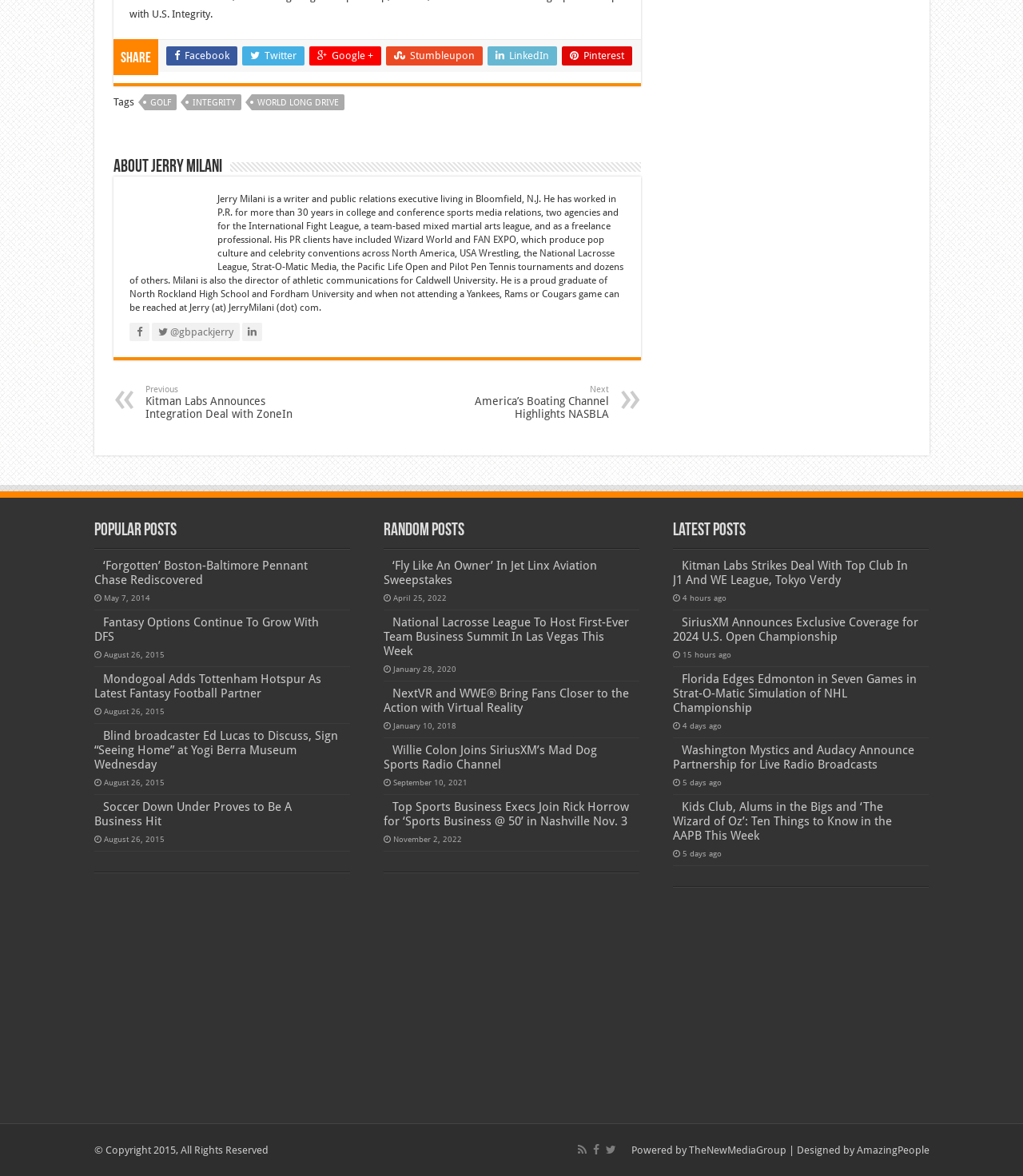Respond to the question below with a single word or phrase:
What is the topic of the post 'Fantasy Options Continue To Grow With DFS'?

Fantasy sports